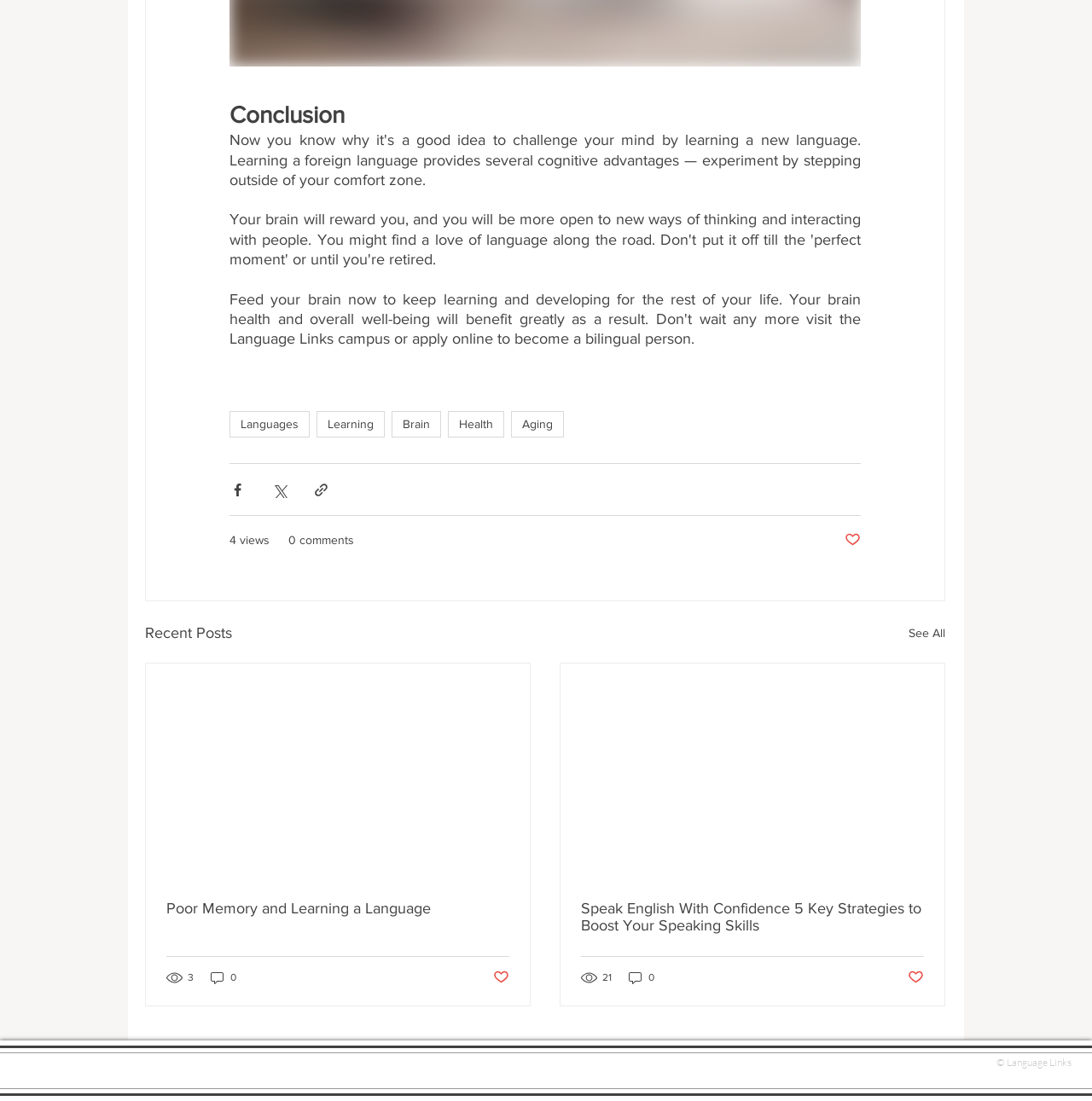What is the copyright information at the bottom of the webpage?
Refer to the image and provide a one-word or short phrase answer.

Language Links